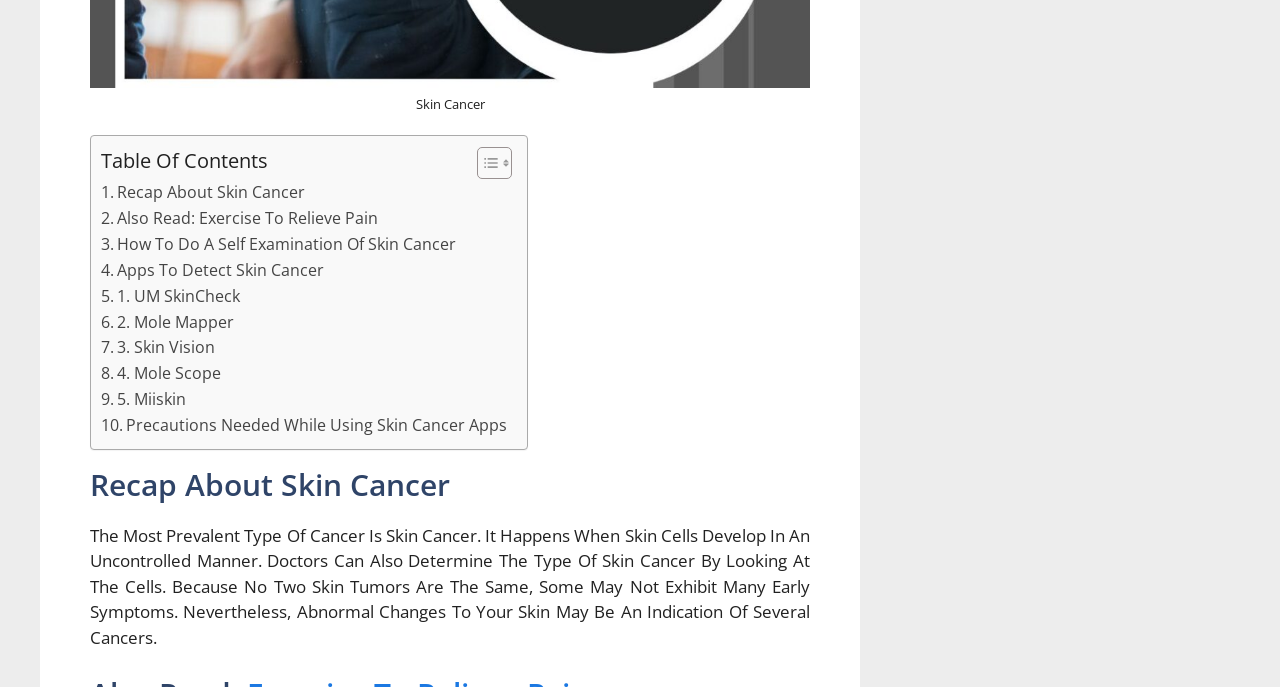Provide the bounding box coordinates of the HTML element this sentence describes: "Recap About Skin Cancer". The bounding box coordinates consist of four float numbers between 0 and 1, i.e., [left, top, right, bottom].

[0.079, 0.263, 0.238, 0.3]